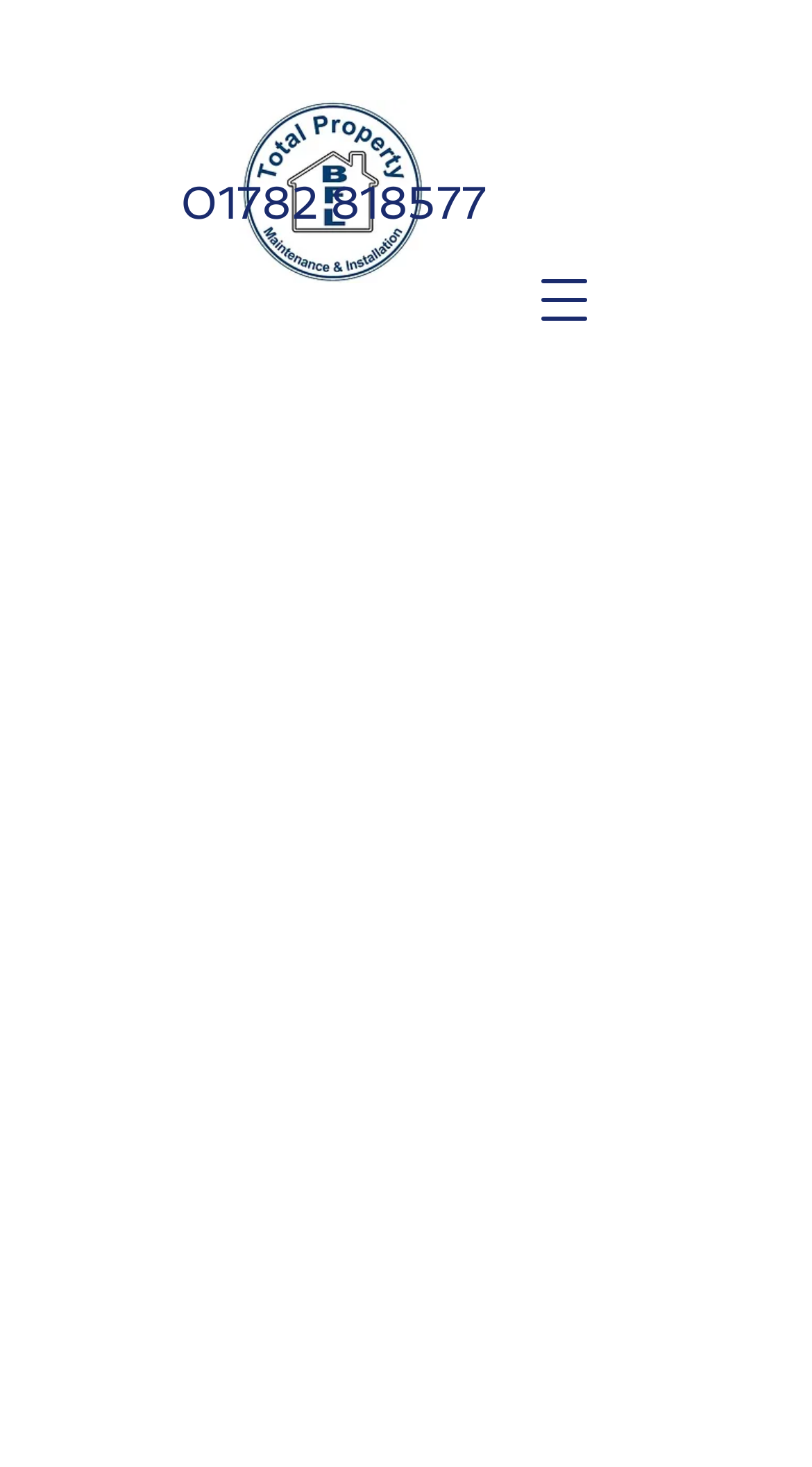What is the main service offered by the company?
Please describe in detail the information shown in the image to answer the question.

I determined the main service by analyzing the heading element with the text 'Central Heating, Boiler, Servicing and Maintenance'. This element has a larger bounding box than other elements, indicating it is a prominent feature on the page. The text itself suggests that the company provides services related to central heating and boilers.